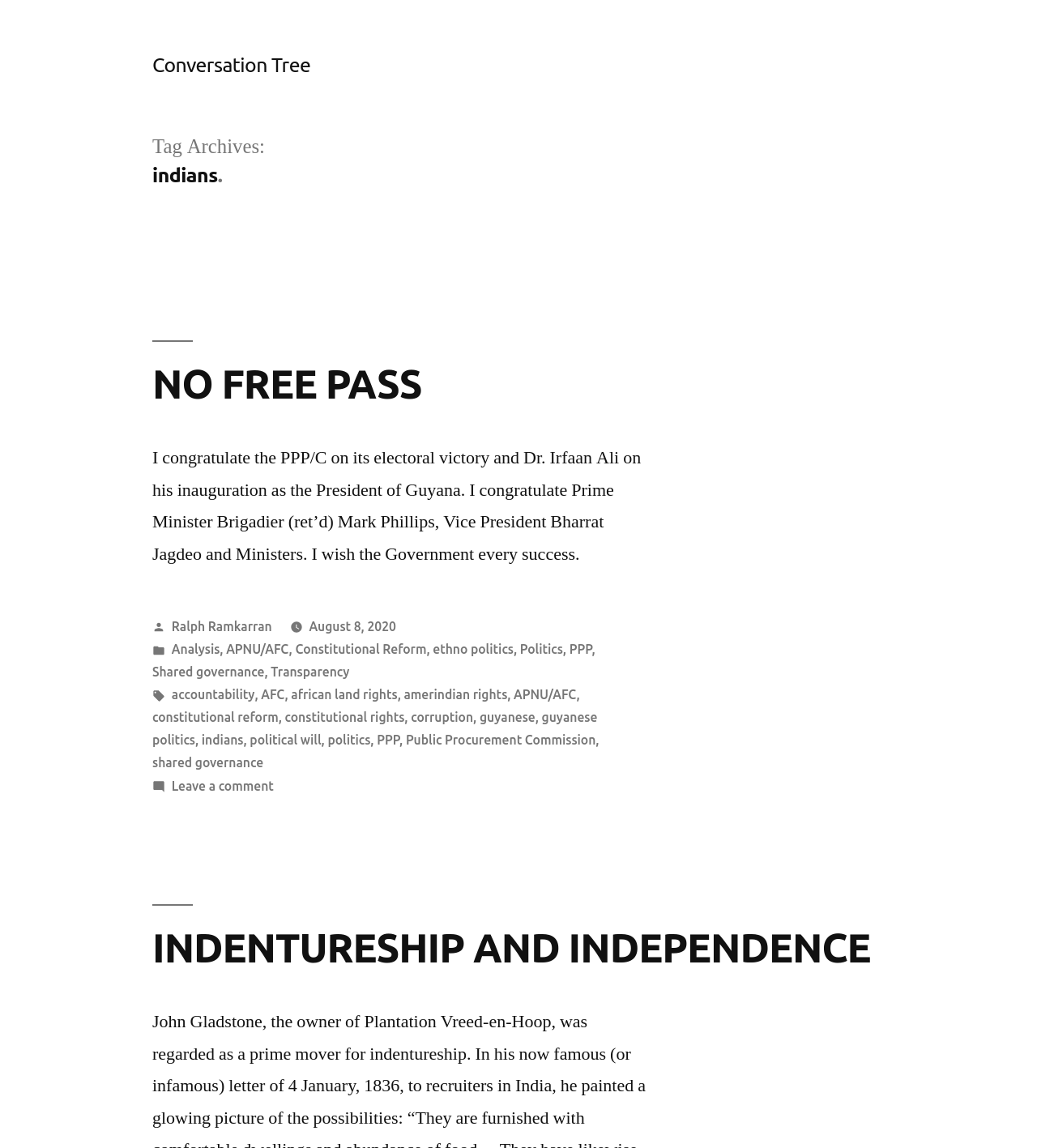Please provide a comprehensive response to the question based on the details in the image: What is the title of the second article?

I determined the title of the second article by looking at the heading element with the text 'INDENTURESHIP AND INDEPENDENCE' which is a child of the article element.